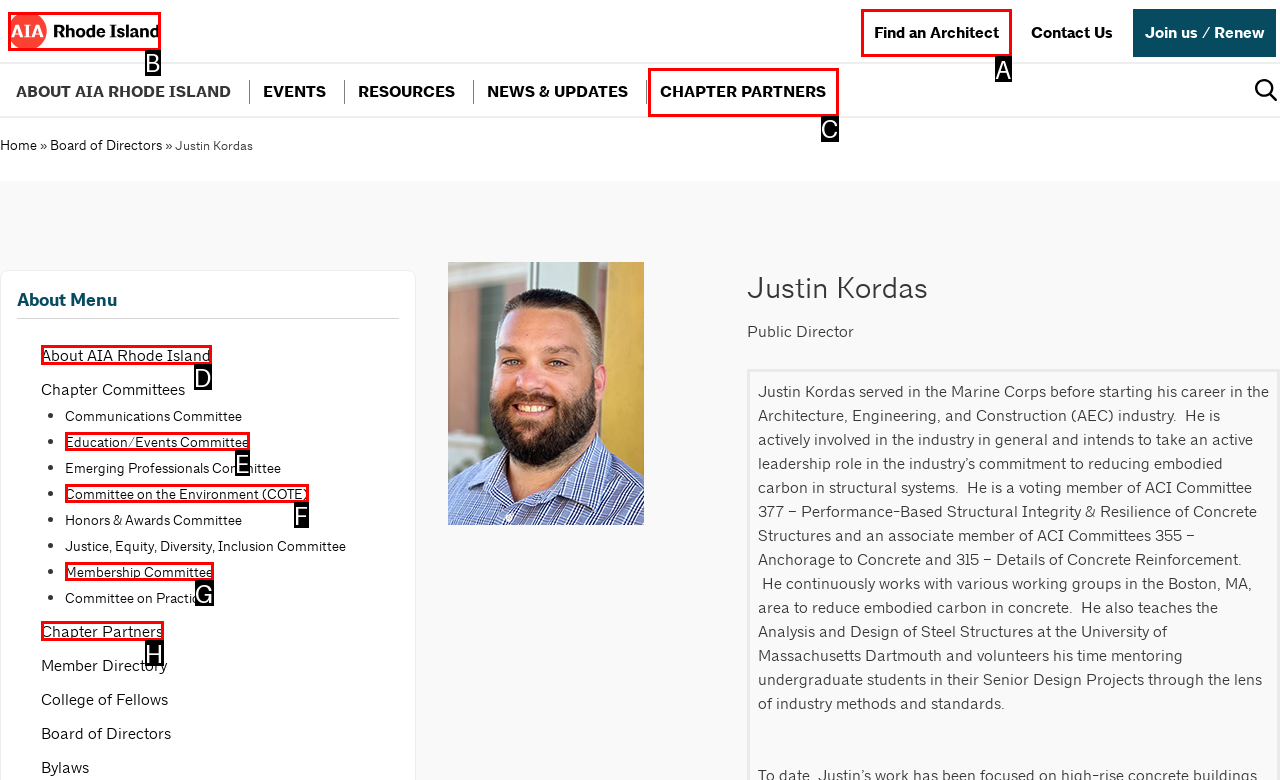Identify the HTML element that should be clicked to accomplish the task: Click on 'Cook Cajun with These Regional Recipes'
Provide the option's letter from the given choices.

None